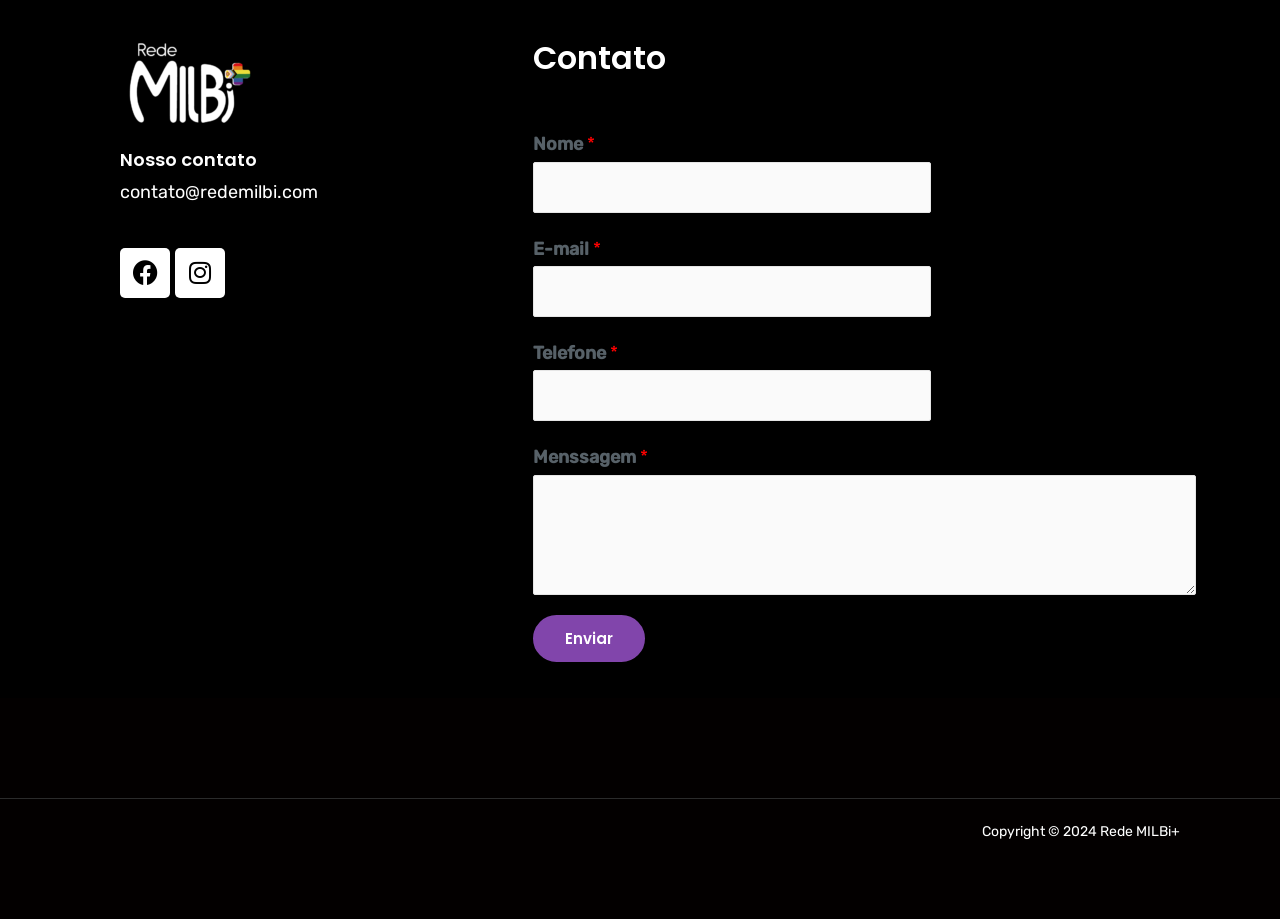Provide the bounding box coordinates of the HTML element this sentence describes: "parent_node: Telefone * name="wpforms[fields][4]"". The bounding box coordinates consist of four float numbers between 0 and 1, i.e., [left, top, right, bottom].

[0.416, 0.403, 0.727, 0.459]